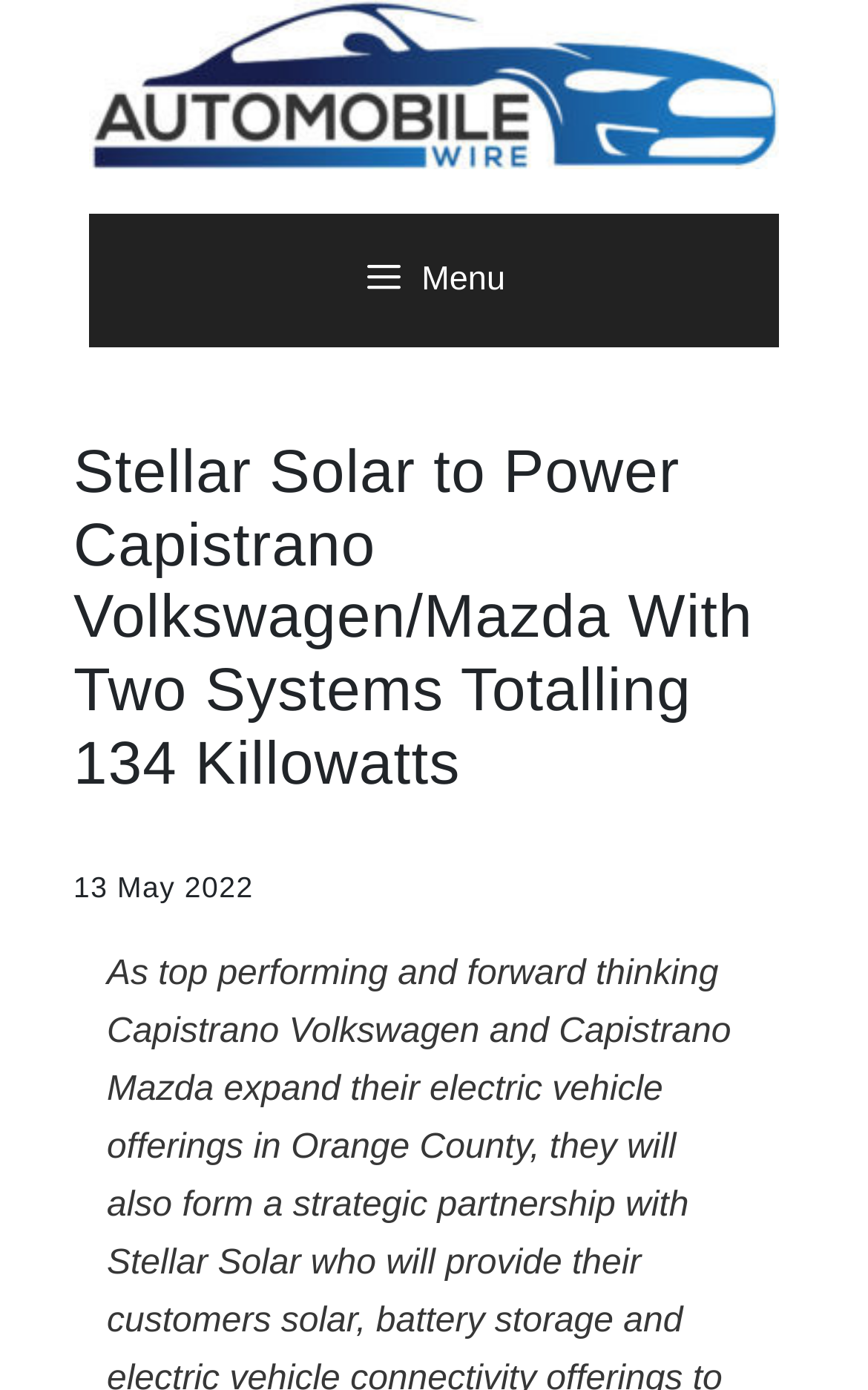Extract the primary headline from the webpage and present its text.

Stellar Solar to Power Capistrano Volkswagen/Mazda With Two Systems Totalling 134 Killowatts